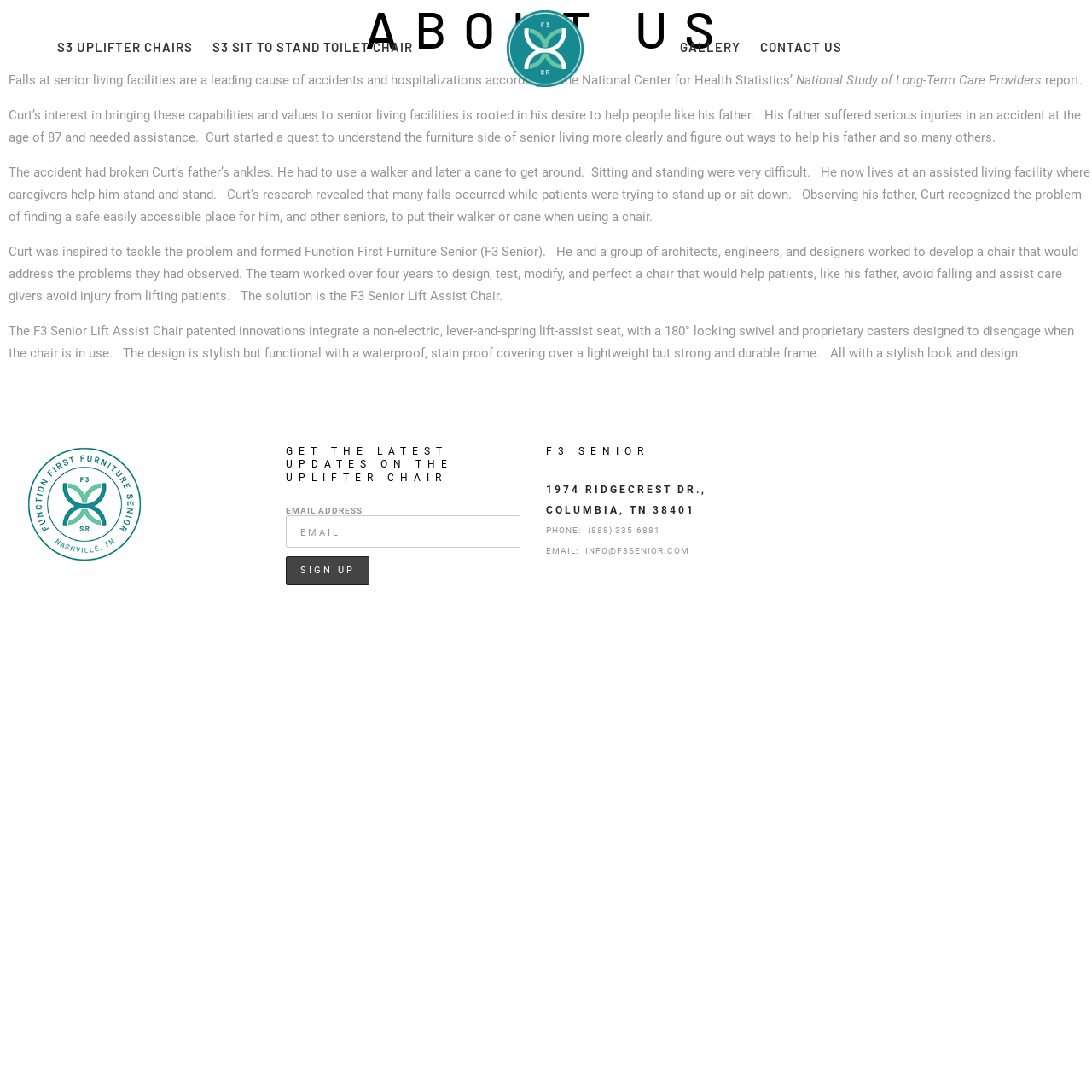Pinpoint the bounding box coordinates of the clickable element to carry out the following instruction: "Click on the CONTACT US link."

[0.688, 0.036, 0.779, 0.05]